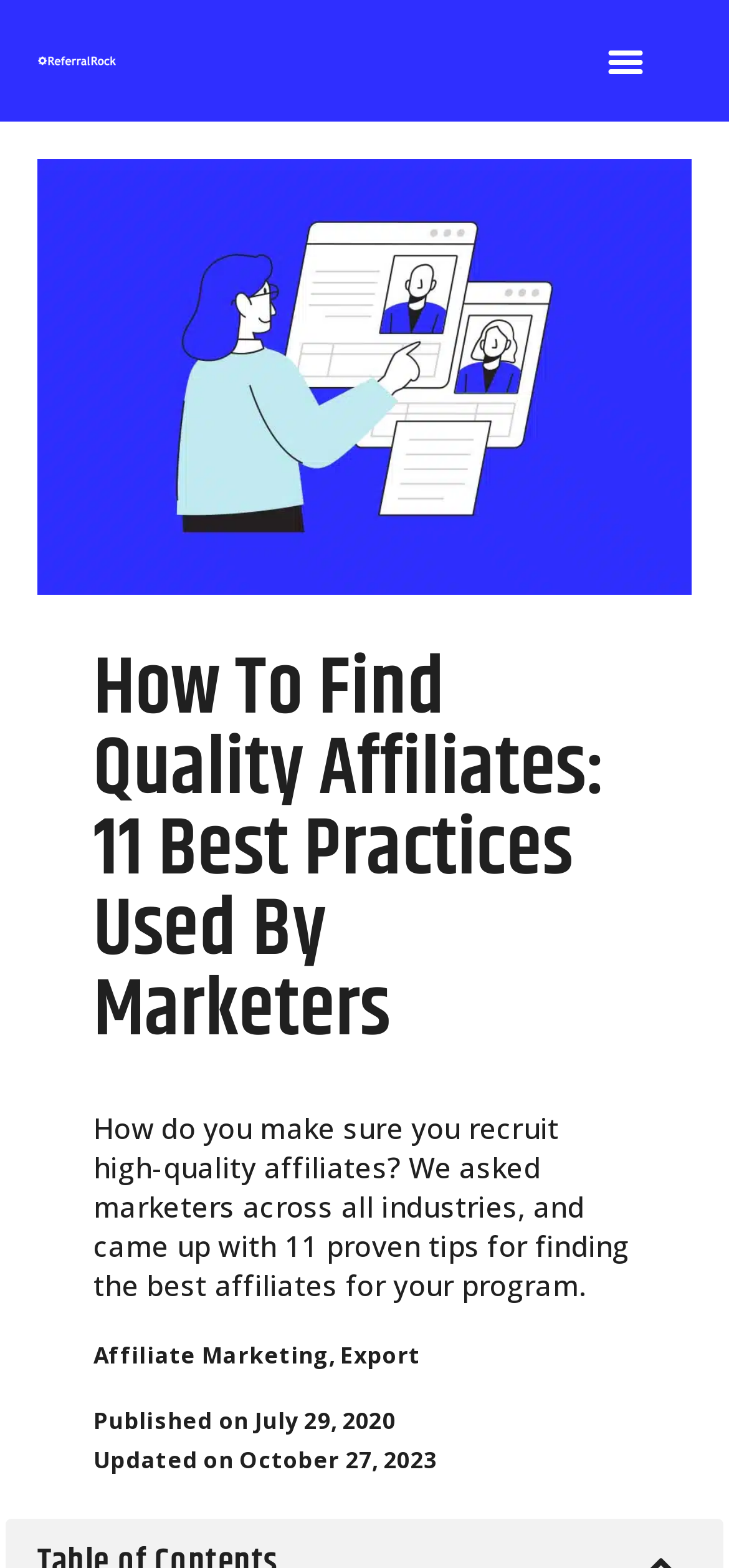From the details in the image, provide a thorough response to the question: What is the current status of the menu toggle button?

The button element on the webpage has an attribute 'expanded' set to False, indicating that the menu toggle button is not expanded.